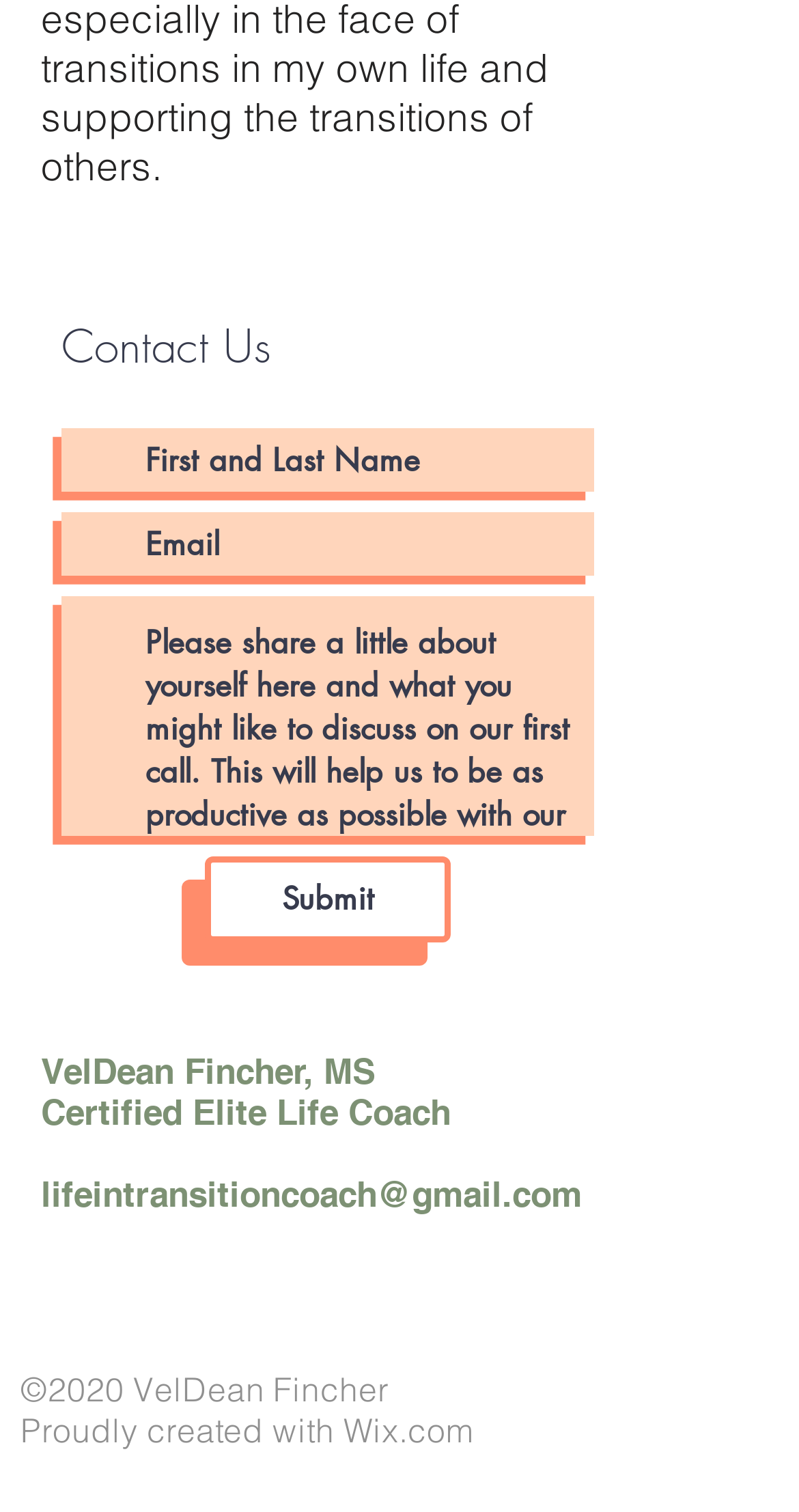Please specify the bounding box coordinates of the clickable section necessary to execute the following command: "Send an email to lifeintransitioncoach@gmail.com".

[0.051, 0.776, 0.728, 0.803]